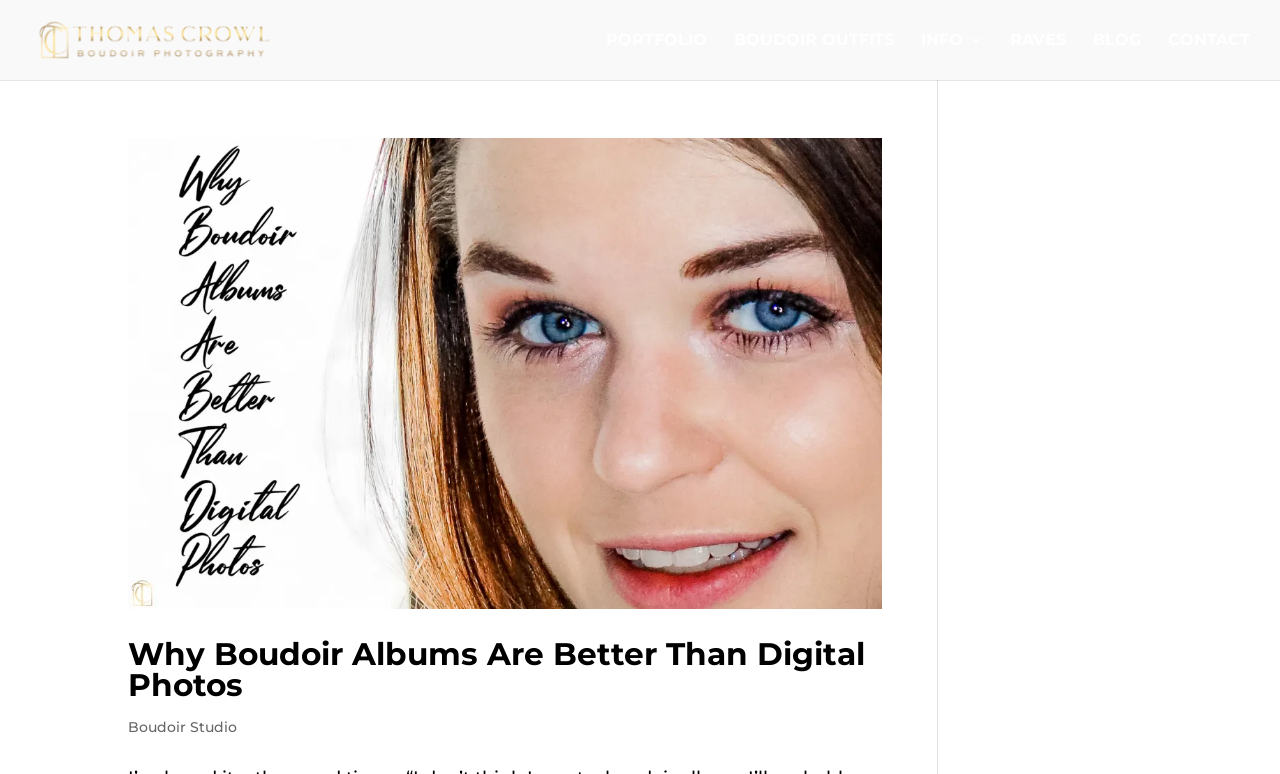Please locate the bounding box coordinates for the element that should be clicked to achieve the following instruction: "read blog". Ensure the coordinates are given as four float numbers between 0 and 1, i.e., [left, top, right, bottom].

[0.854, 0.043, 0.891, 0.103]